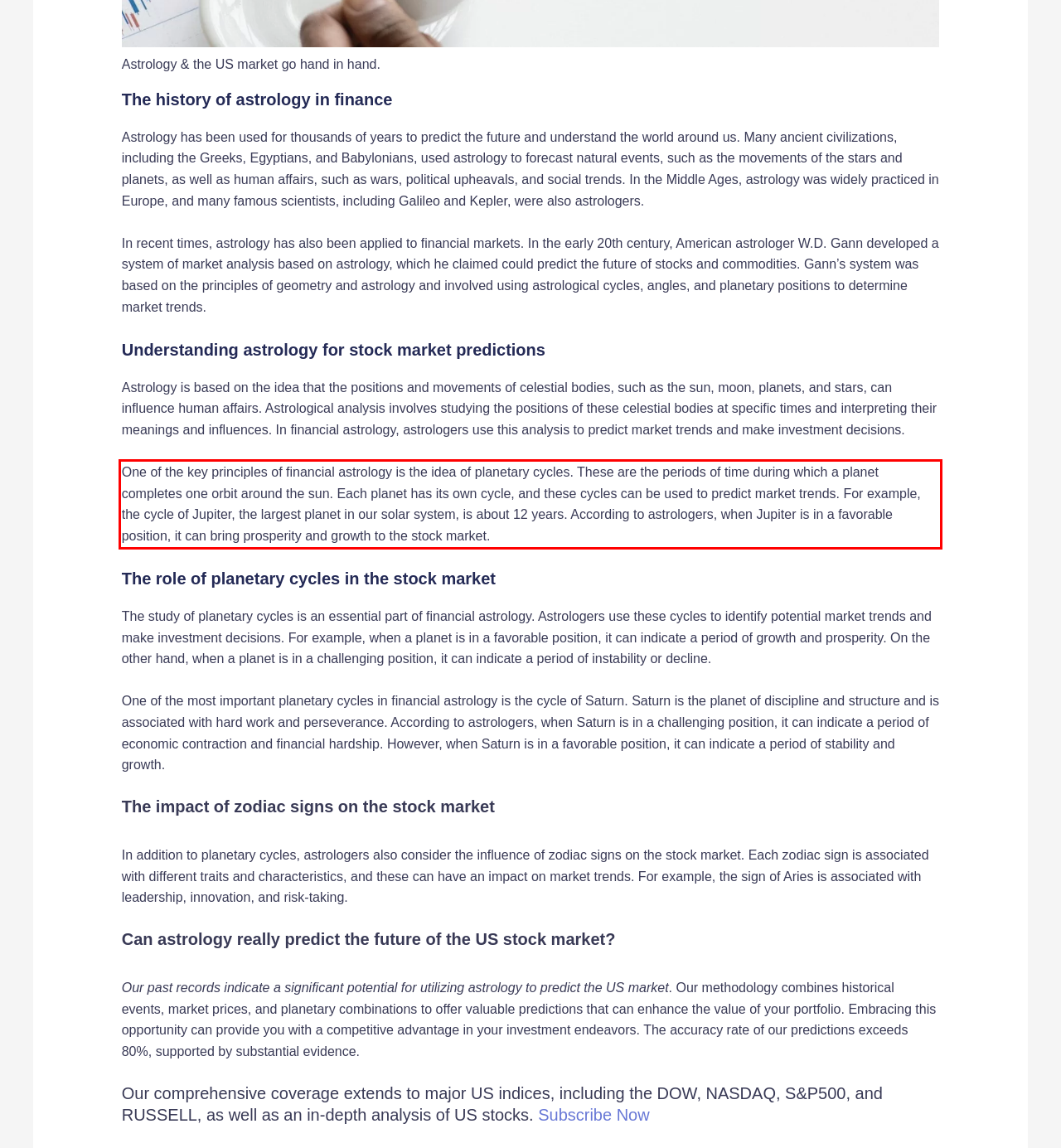Analyze the screenshot of a webpage where a red rectangle is bounding a UI element. Extract and generate the text content within this red bounding box.

One of the key principles of financial astrology is the idea of planetary cycles. These are the periods of time during which a planet completes one orbit around the sun. Each planet has its own cycle, and these cycles can be used to predict market trends. For example, the cycle of Jupiter, the largest planet in our solar system, is about 12 years. According to astrologers, when Jupiter is in a favorable position, it can bring prosperity and growth to the stock market.